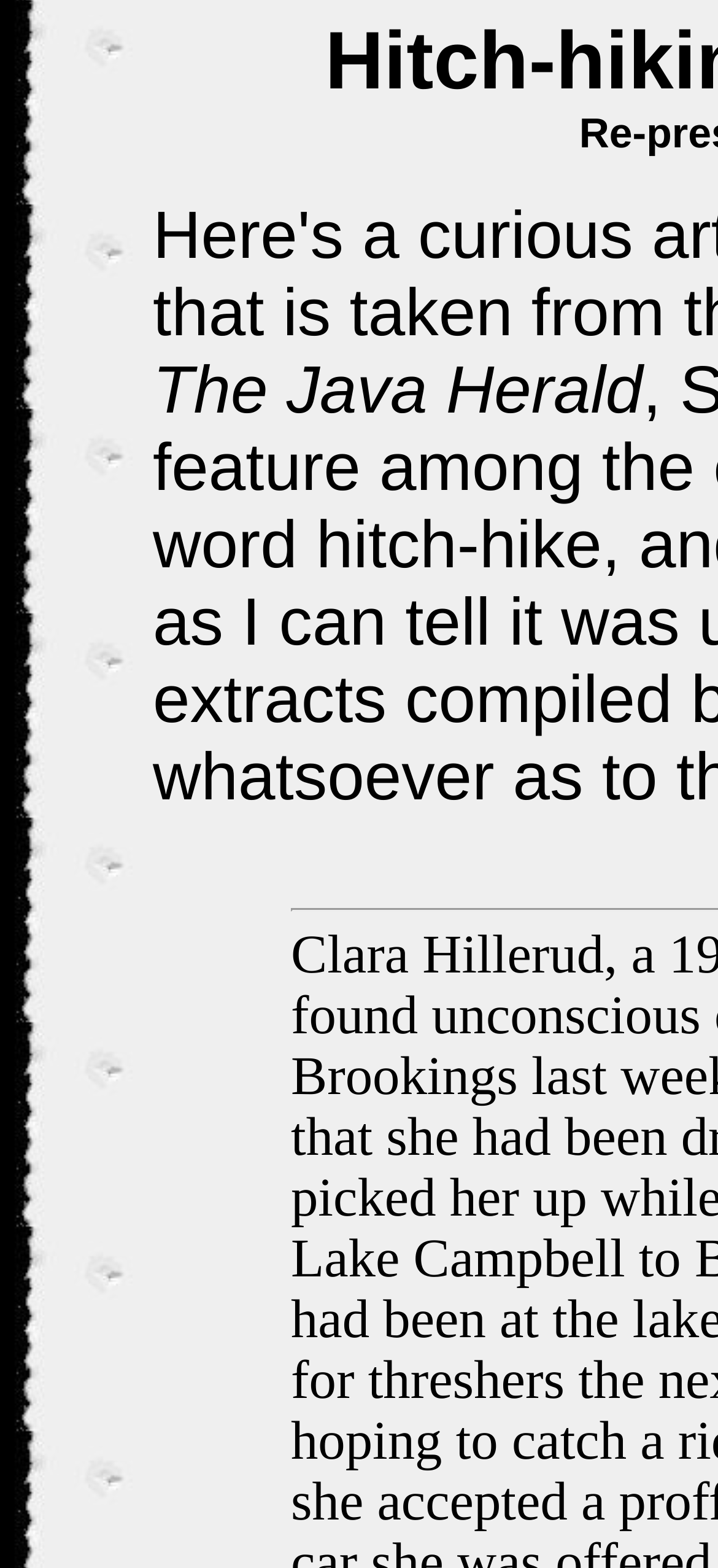Identify and provide the text content of the webpage's primary headline.

Hitch-hiking in The Java Herald
Re-presented by Bernd Wechner